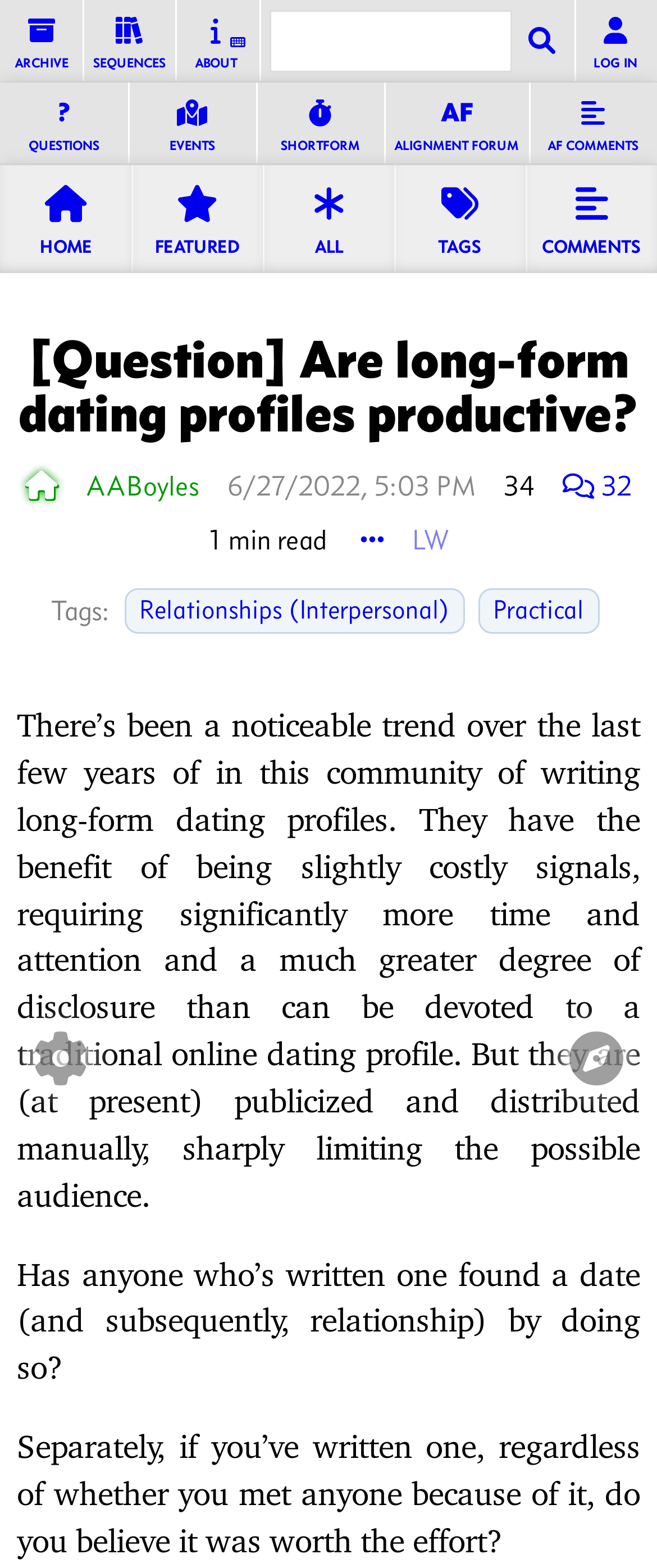Locate and provide the bounding box coordinates for the HTML element that matches this description: "".

[0.026, 0.647, 0.159, 0.703]